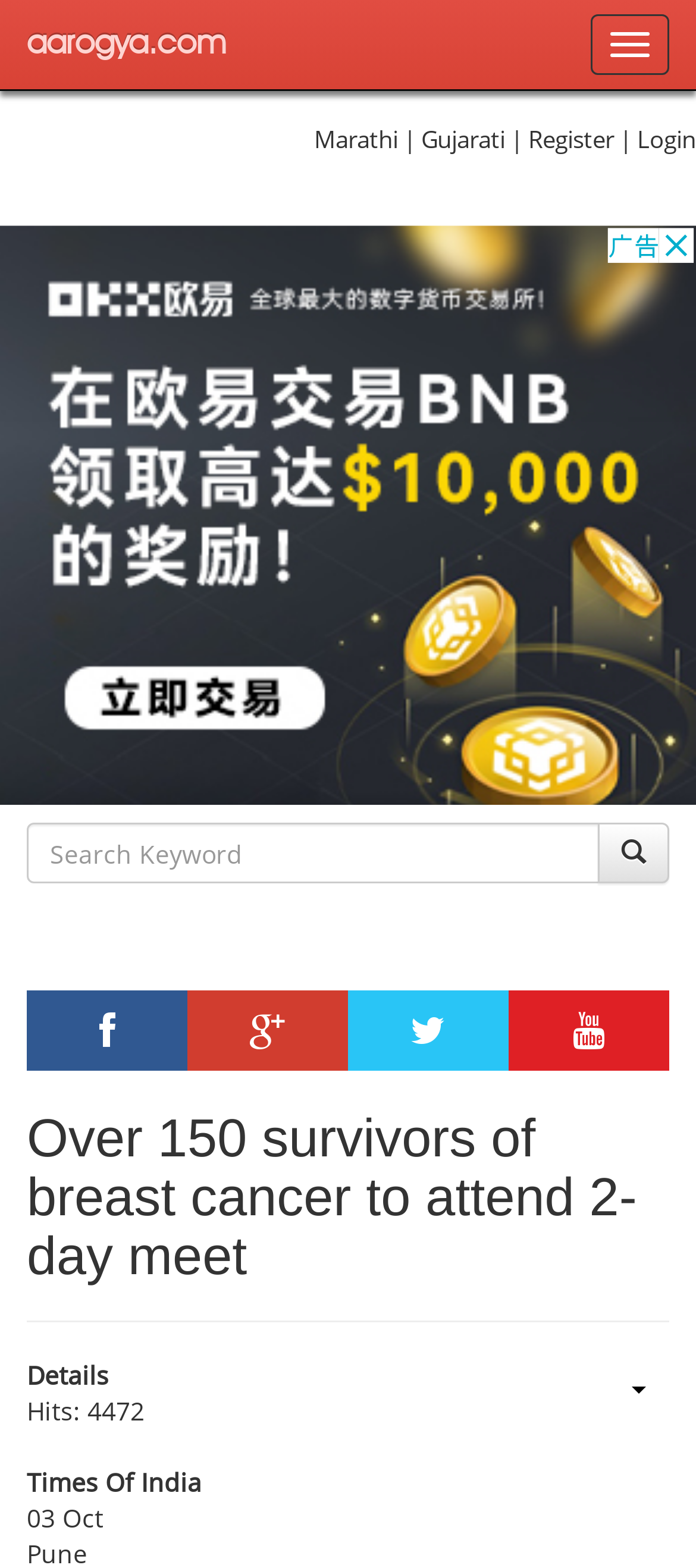Determine the bounding box of the UI component based on this description: "Toggle navigation". The bounding box coordinates should be four float values between 0 and 1, i.e., [left, top, right, bottom].

[0.849, 0.009, 0.962, 0.048]